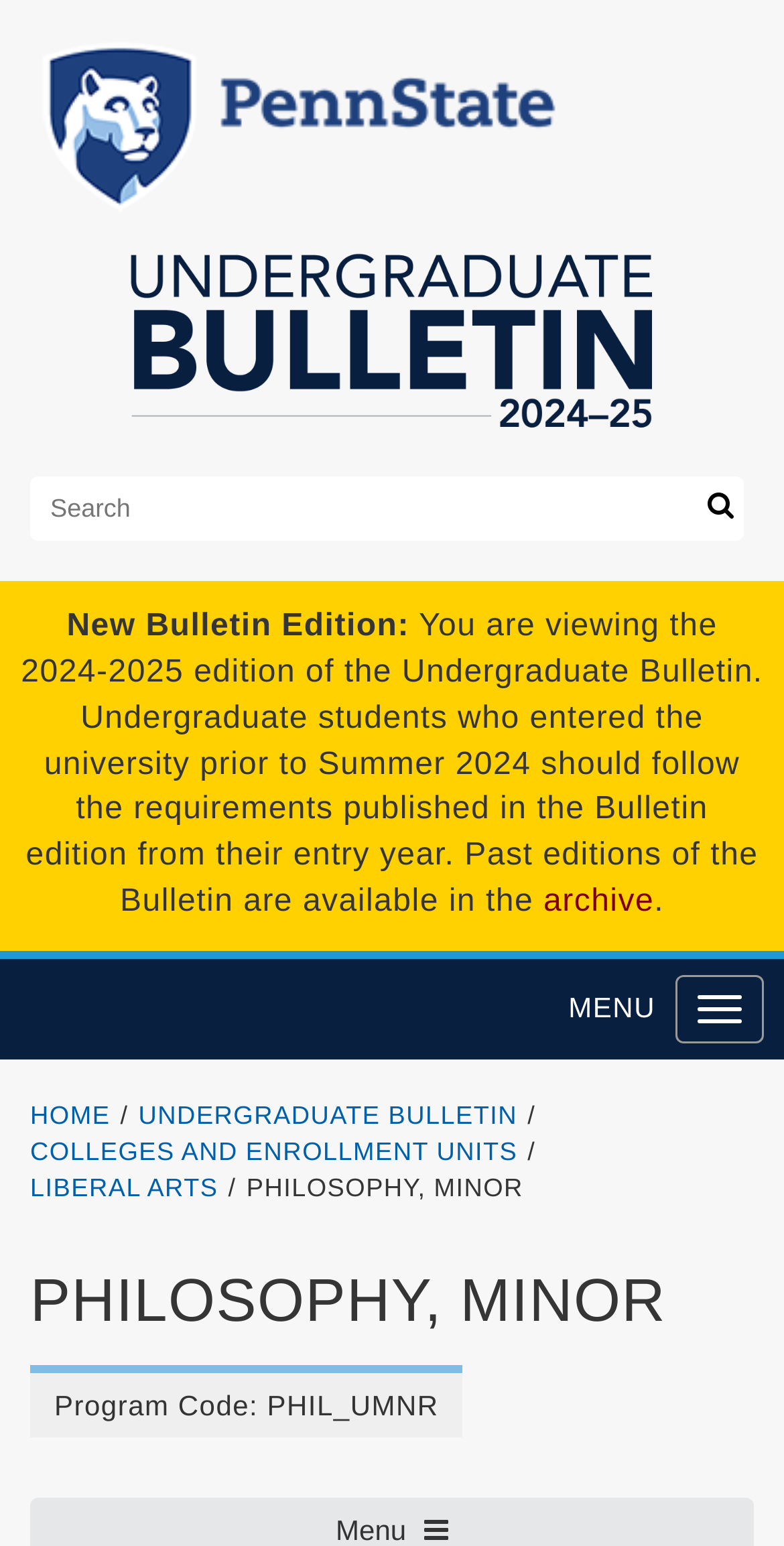Bounding box coordinates should be in the format (top-left x, top-left y, bottom-right x, bottom-right y) and all values should be floating point numbers between 0 and 1. Determine the bounding box coordinate for the UI element described as: Back to Top

[0.851, 0.788, 0.962, 0.844]